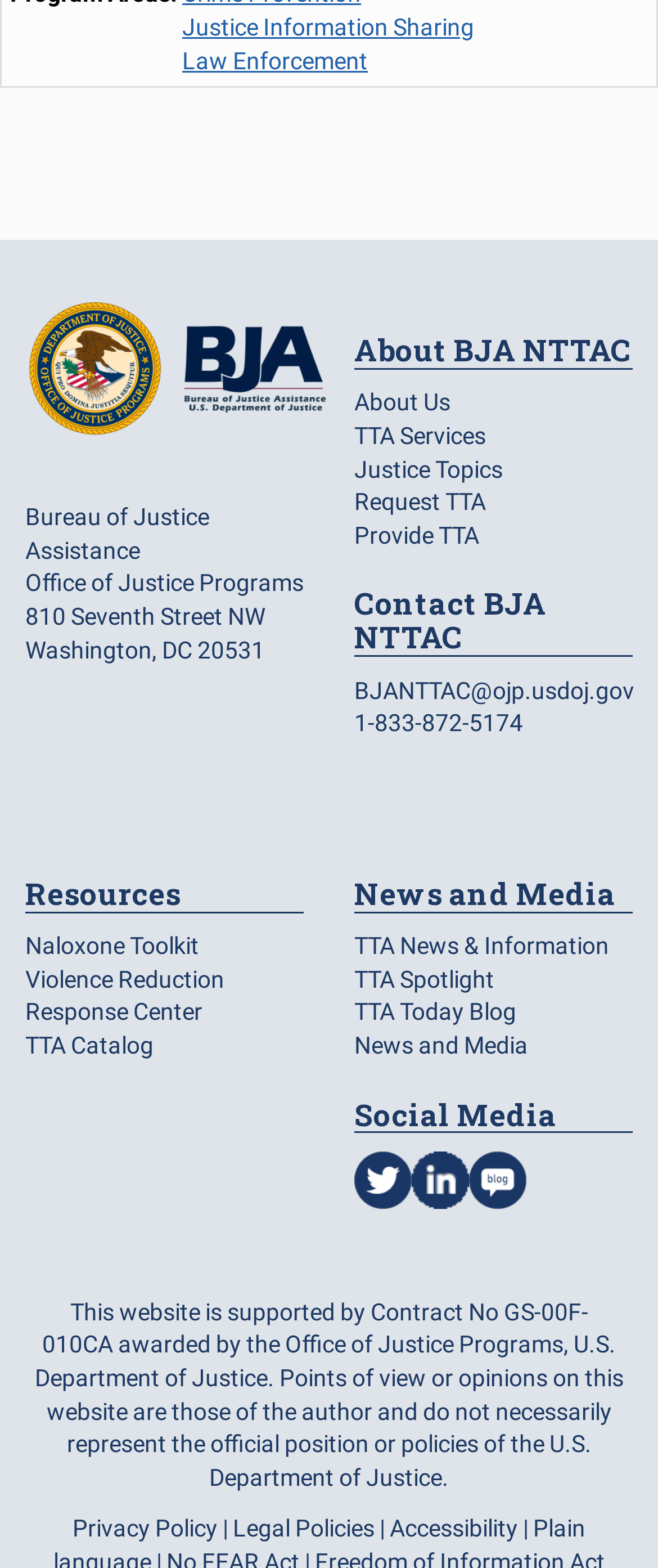What is the address of the Office of Justice Programs?
Refer to the image and provide a concise answer in one word or phrase.

810 Seventh Street NW, Washington, DC 20531